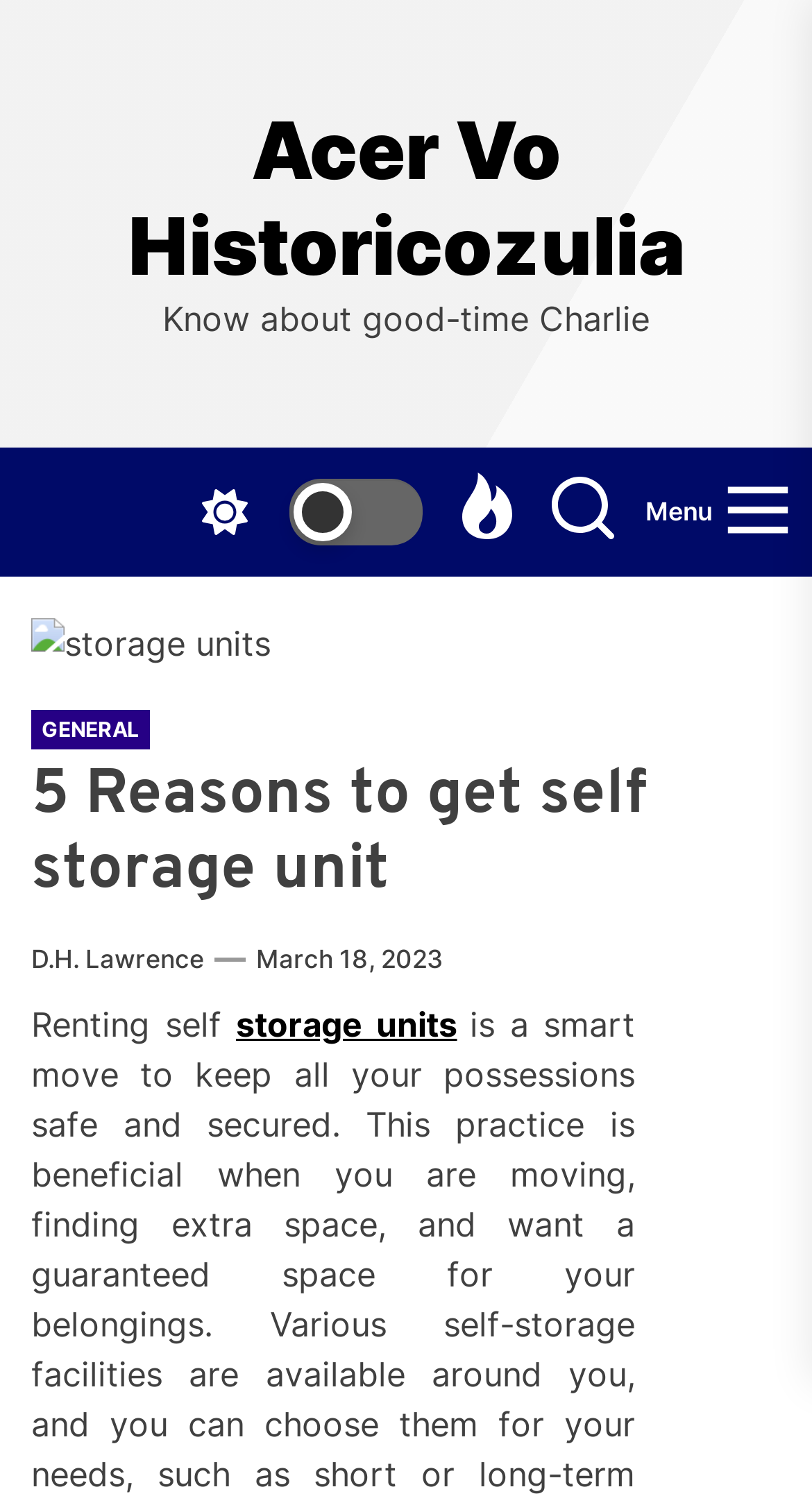Extract the bounding box of the UI element described as: "March 18, 2023March 20, 2023".

[0.315, 0.623, 0.546, 0.647]